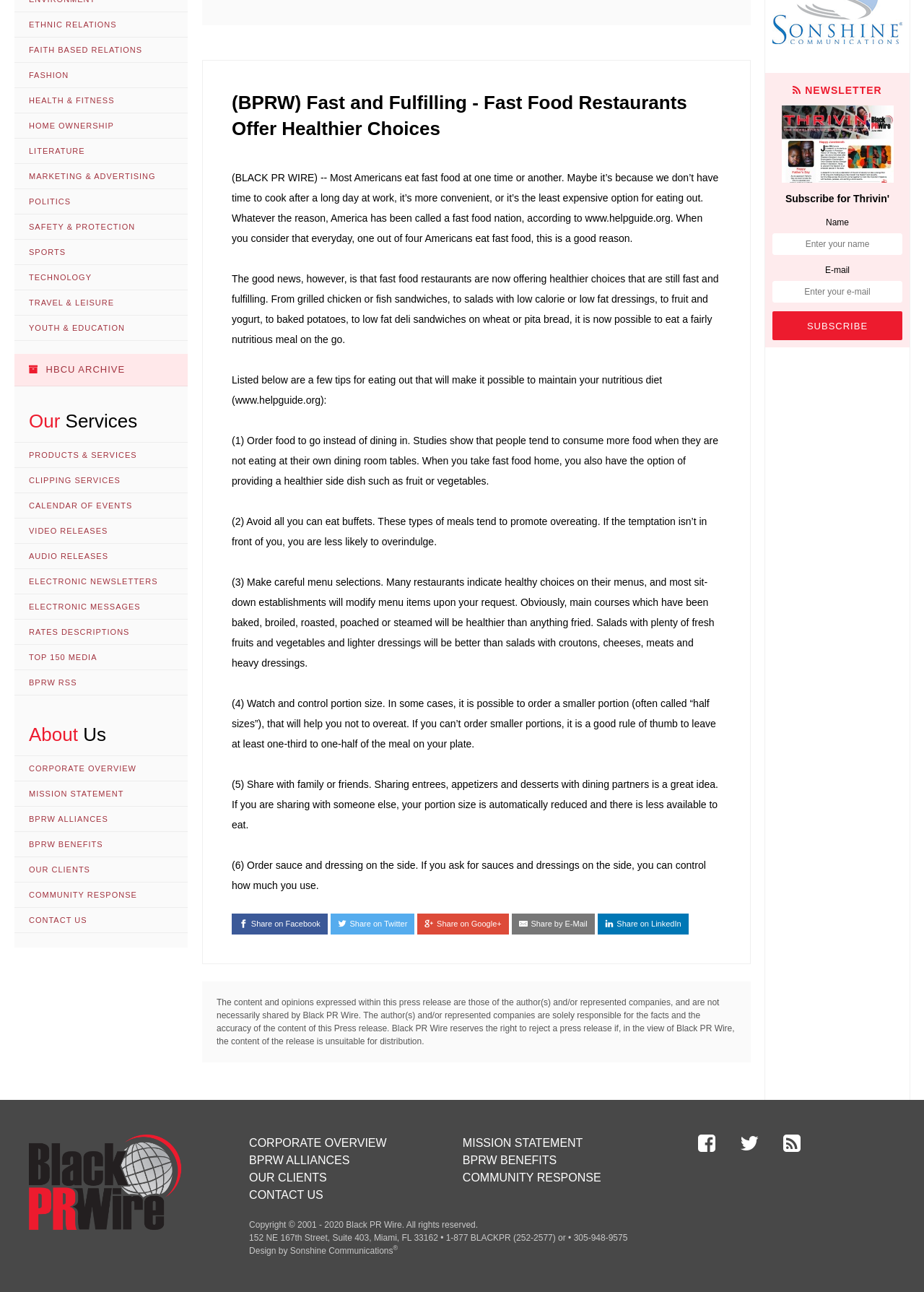Given the element description, predict the bounding box coordinates in the format (top-left x, top-left y, bottom-right x, bottom-right y). Make sure all values are between 0 and 1. Here is the element description: All Jobs

None